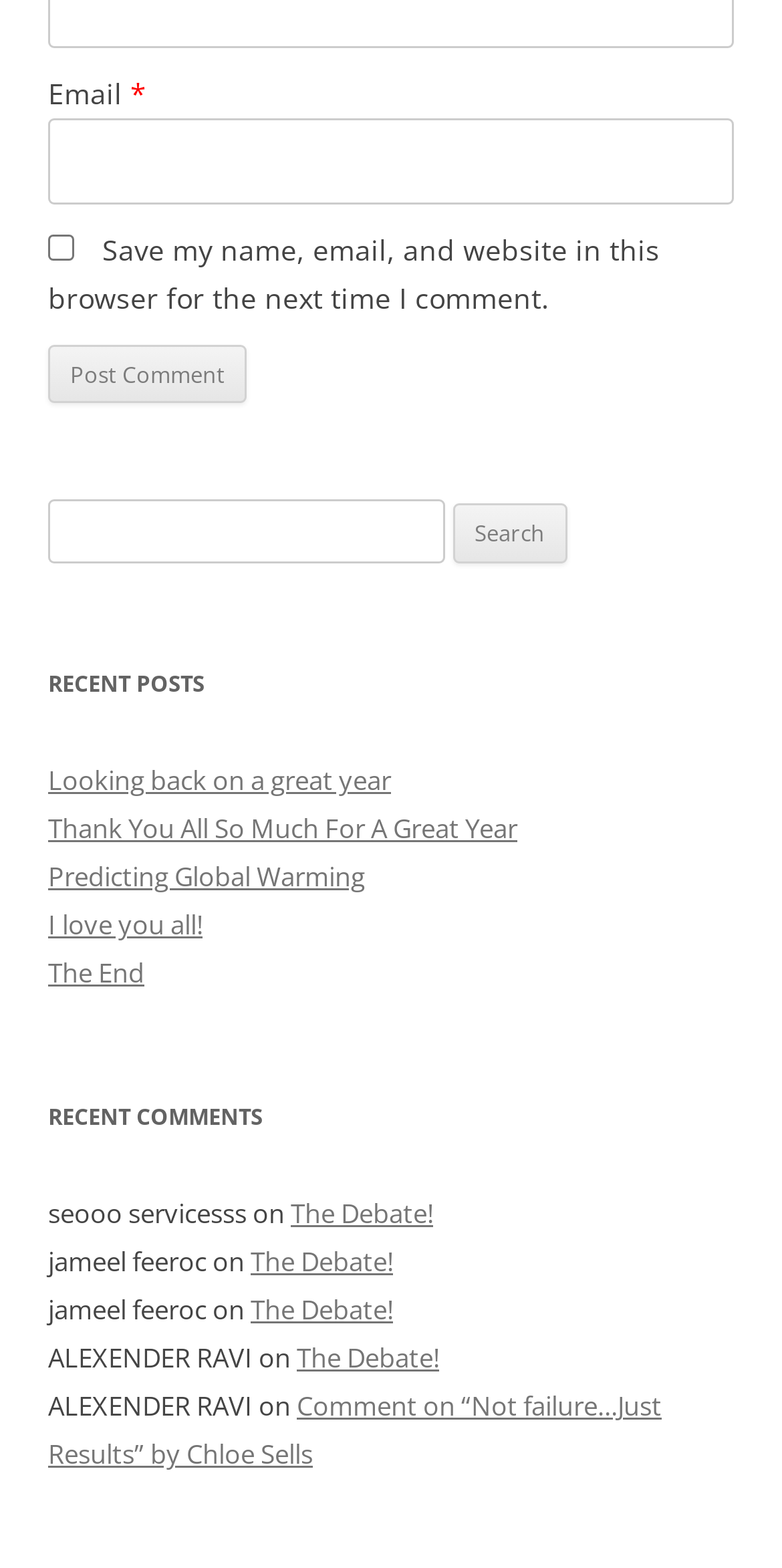Using the format (top-left x, top-left y, bottom-right x, bottom-right y), provide the bounding box coordinates for the described UI element. All values should be floating point numbers between 0 and 1: Allow selected cookies

None